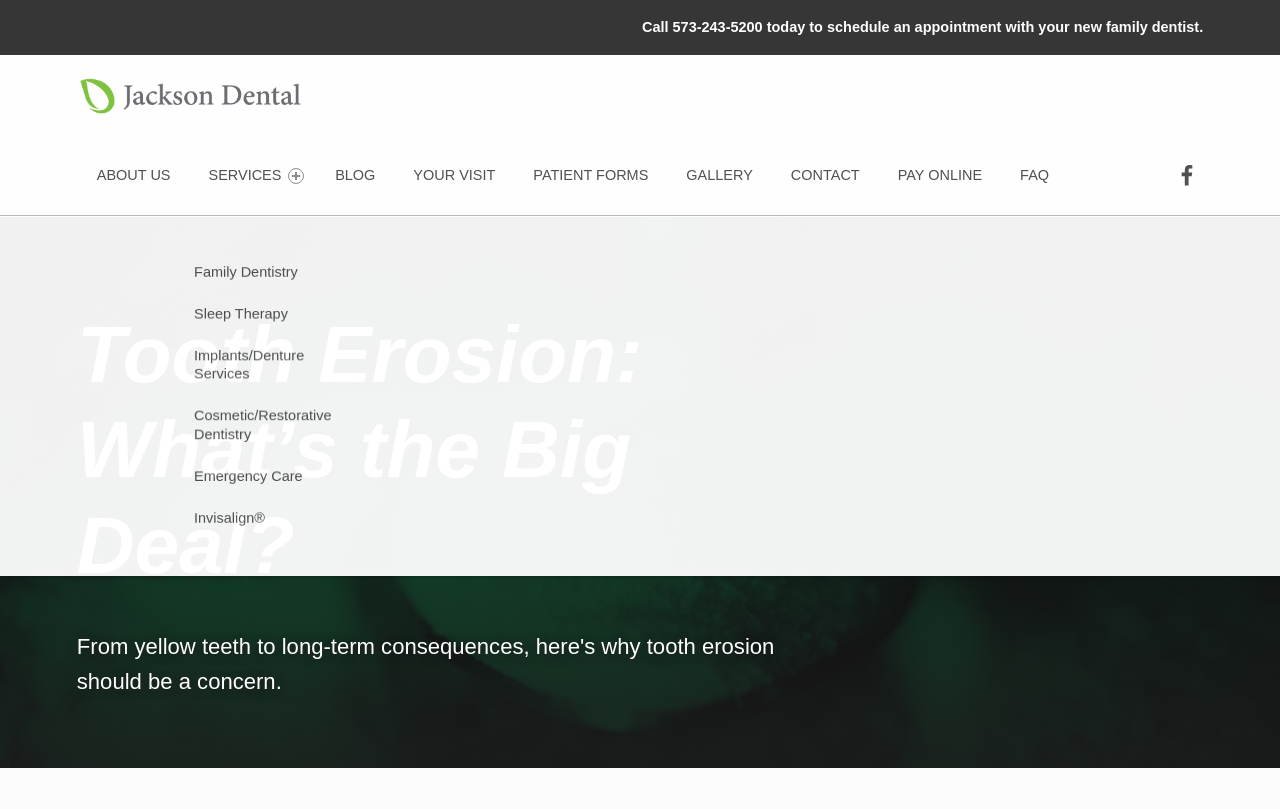For the element described, predict the bounding box coordinates as (top-left x, top-left y, bottom-right x, bottom-right y). All values should be between 0 and 1. Element description: Jackson Dental on Facebook

[0.915, 0.169, 0.939, 0.268]